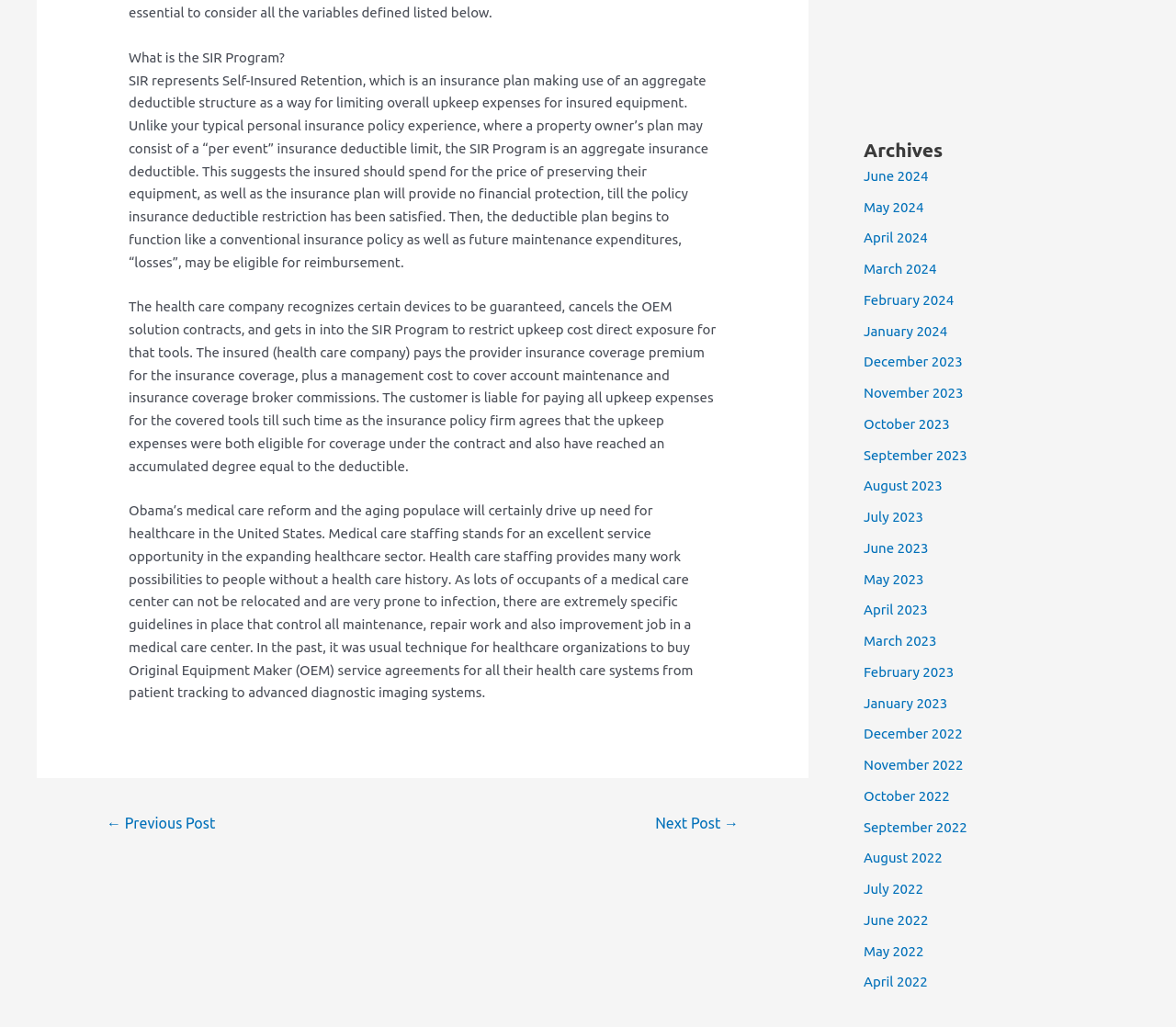Please identify the bounding box coordinates of the region to click in order to complete the given instruction: "go to previous post". The coordinates should be four float numbers between 0 and 1, i.e., [left, top, right, bottom].

[0.072, 0.786, 0.202, 0.82]